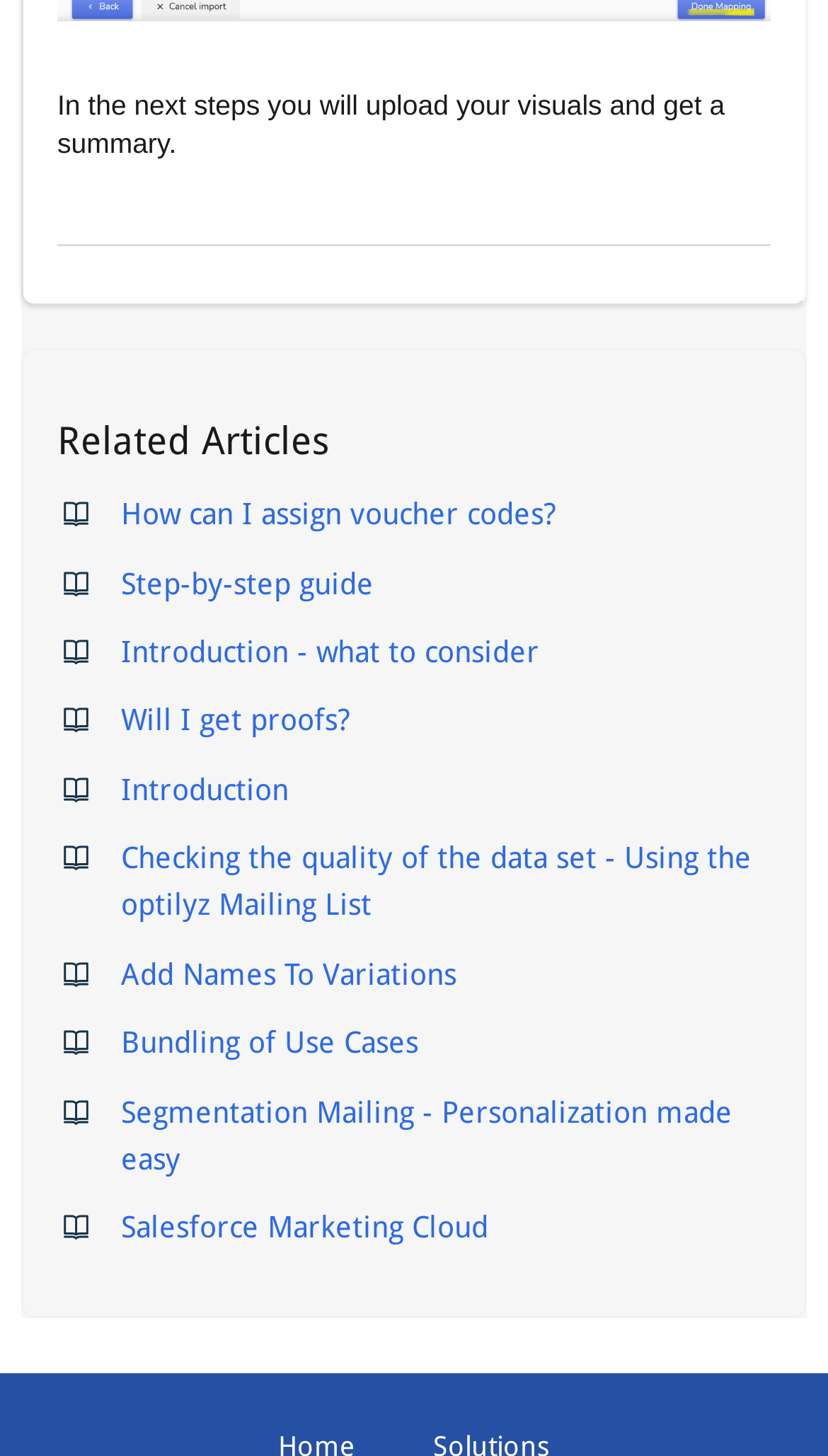What is the topic of the last link under 'Related Articles'?
Please interpret the details in the image and answer the question thoroughly.

The last link under the 'Related Articles' heading has the text 'Salesforce Marketing Cloud', indicating that this link points to an article or guide related to using Salesforce Marketing Cloud.